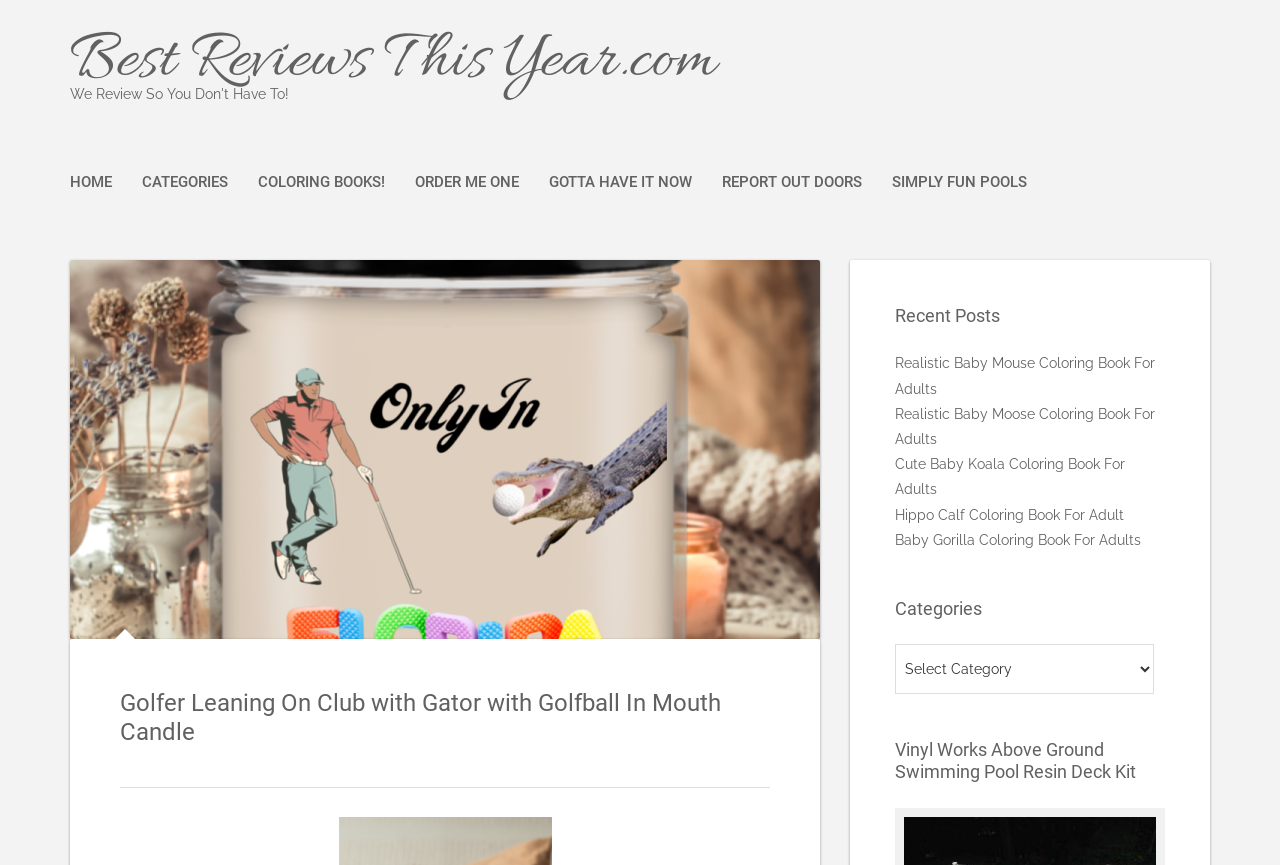Can you extract the headline from the webpage for me?

Golfer Leaning On Club with Gator with Golfball In Mouth Candle